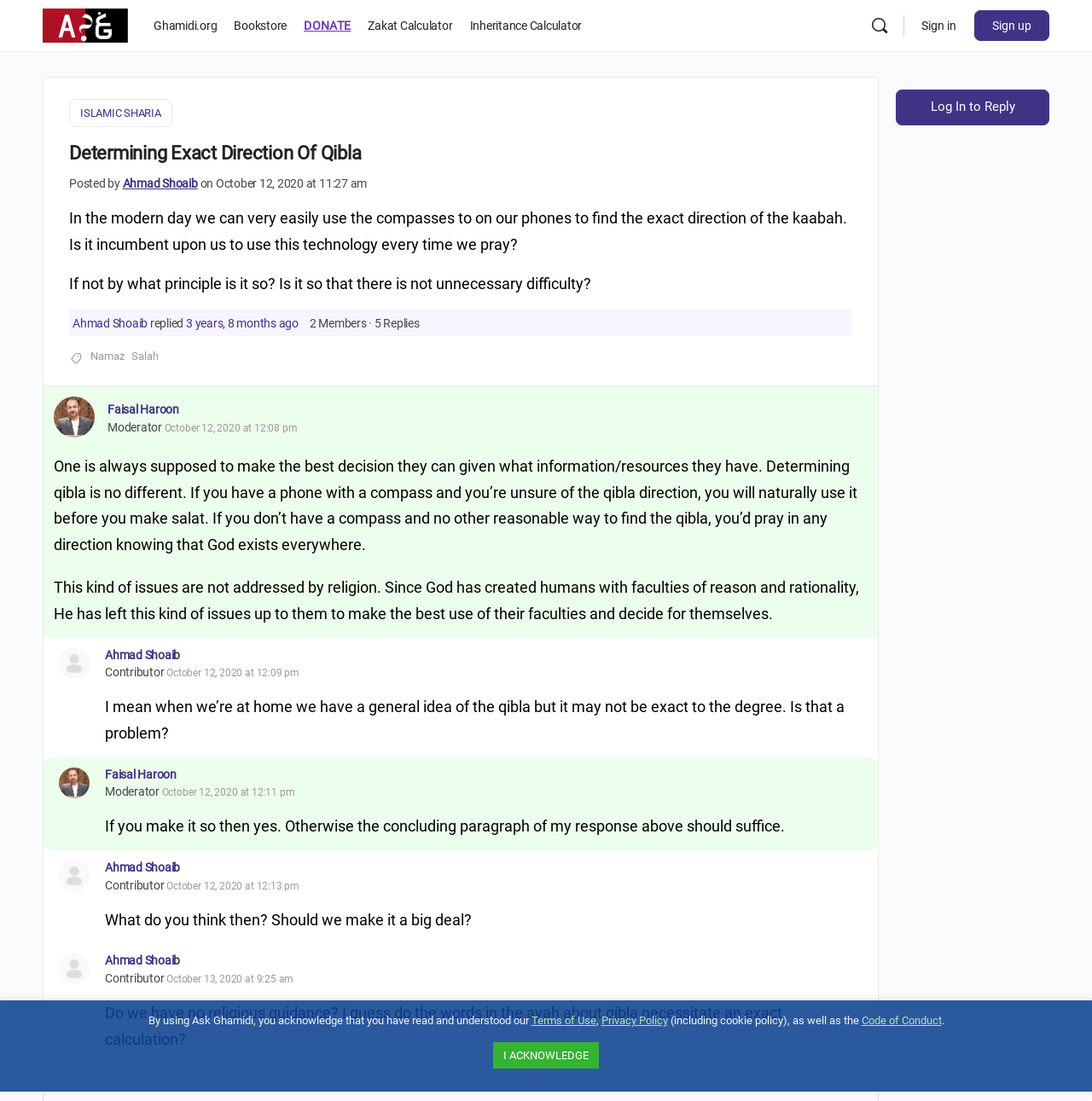Determine the bounding box for the UI element that matches this description: "Faisal Haroon".

[0.096, 0.697, 0.162, 0.709]